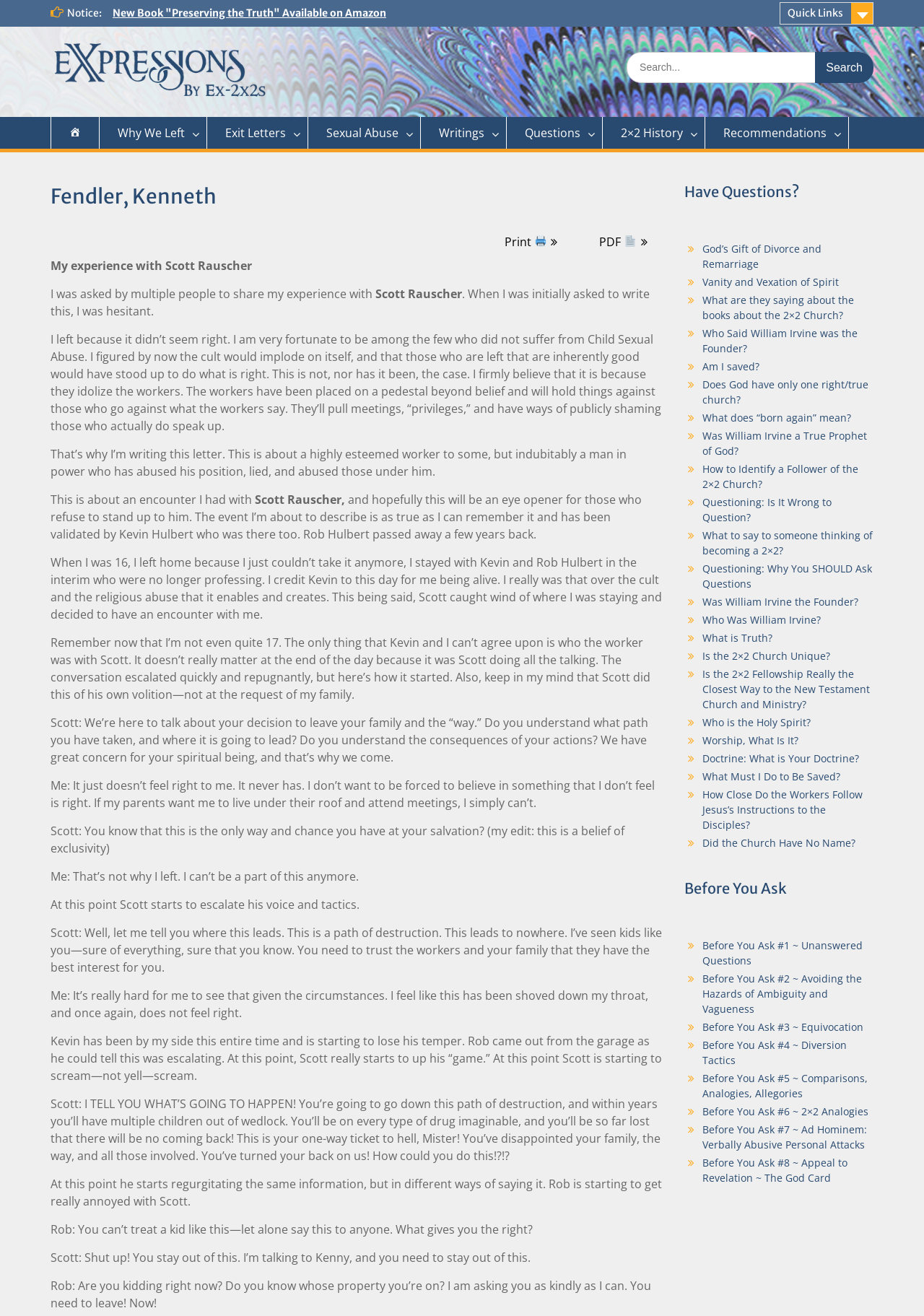Please identify the coordinates of the bounding box for the clickable region that will accomplish this instruction: "Click on 'New Book "Preserving the Truth" Available on Amazon'".

[0.122, 0.005, 0.418, 0.015]